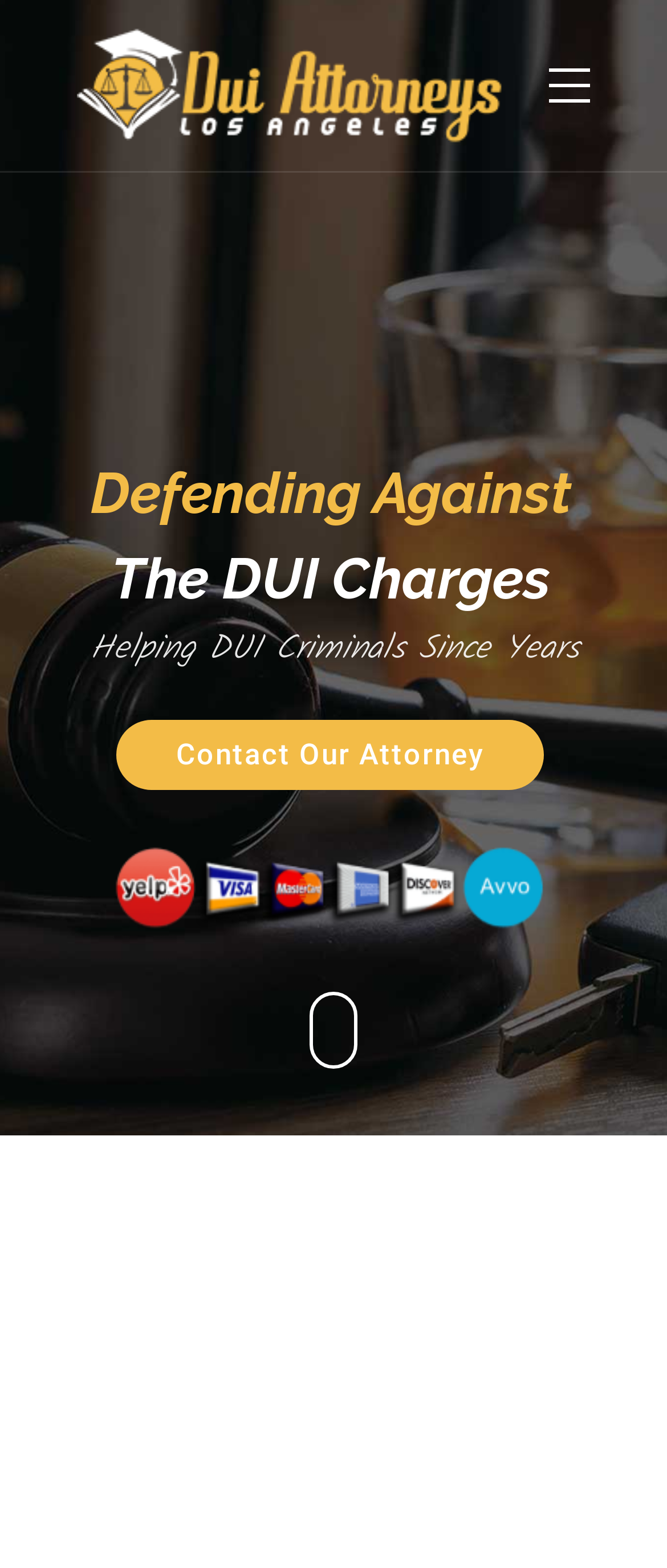Respond with a single word or phrase to the following question:
What is the topic of the webpage?

DUI charges